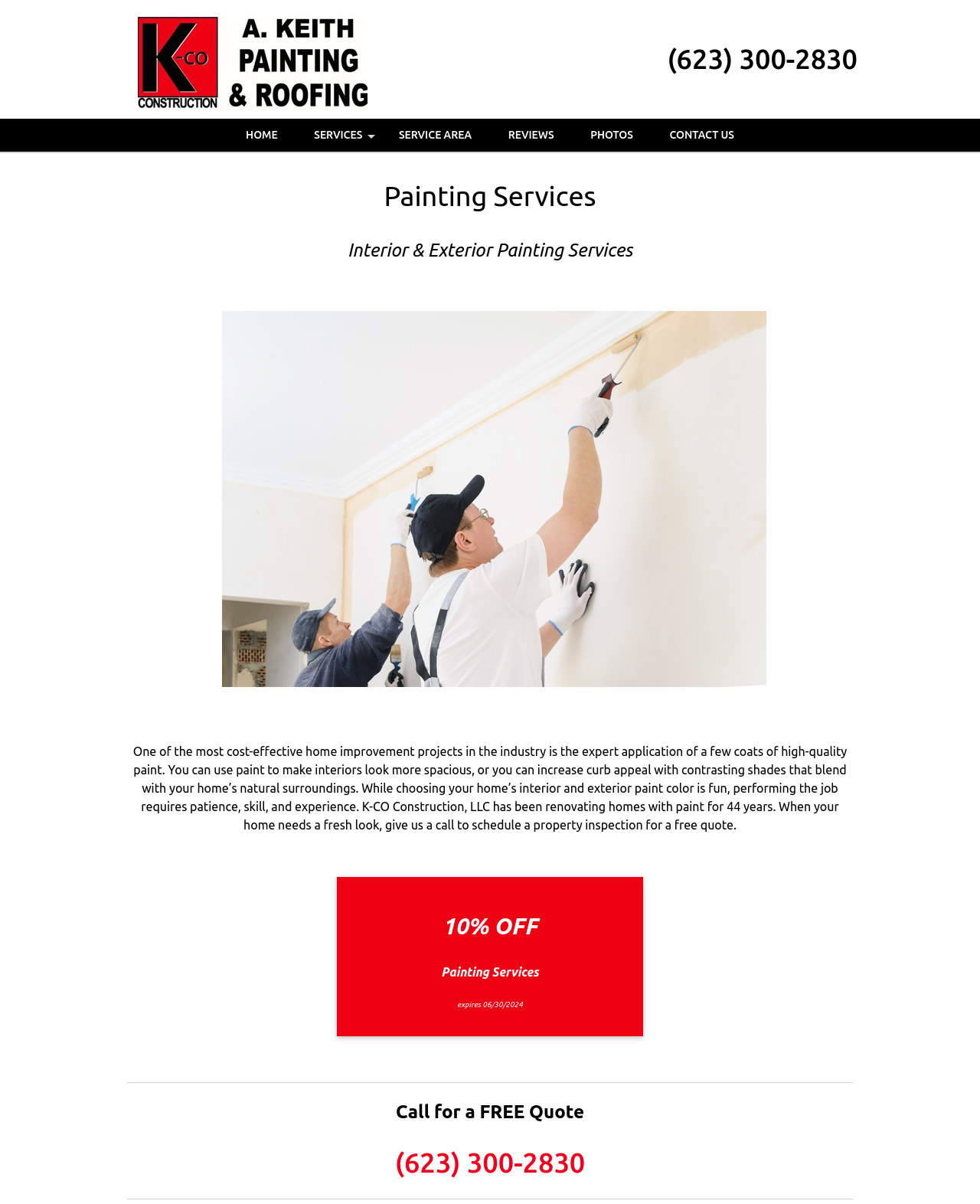Could you highlight the region that needs to be clicked to execute the instruction: "Call for a FREE Quote"?

[0.403, 0.952, 0.597, 0.978]